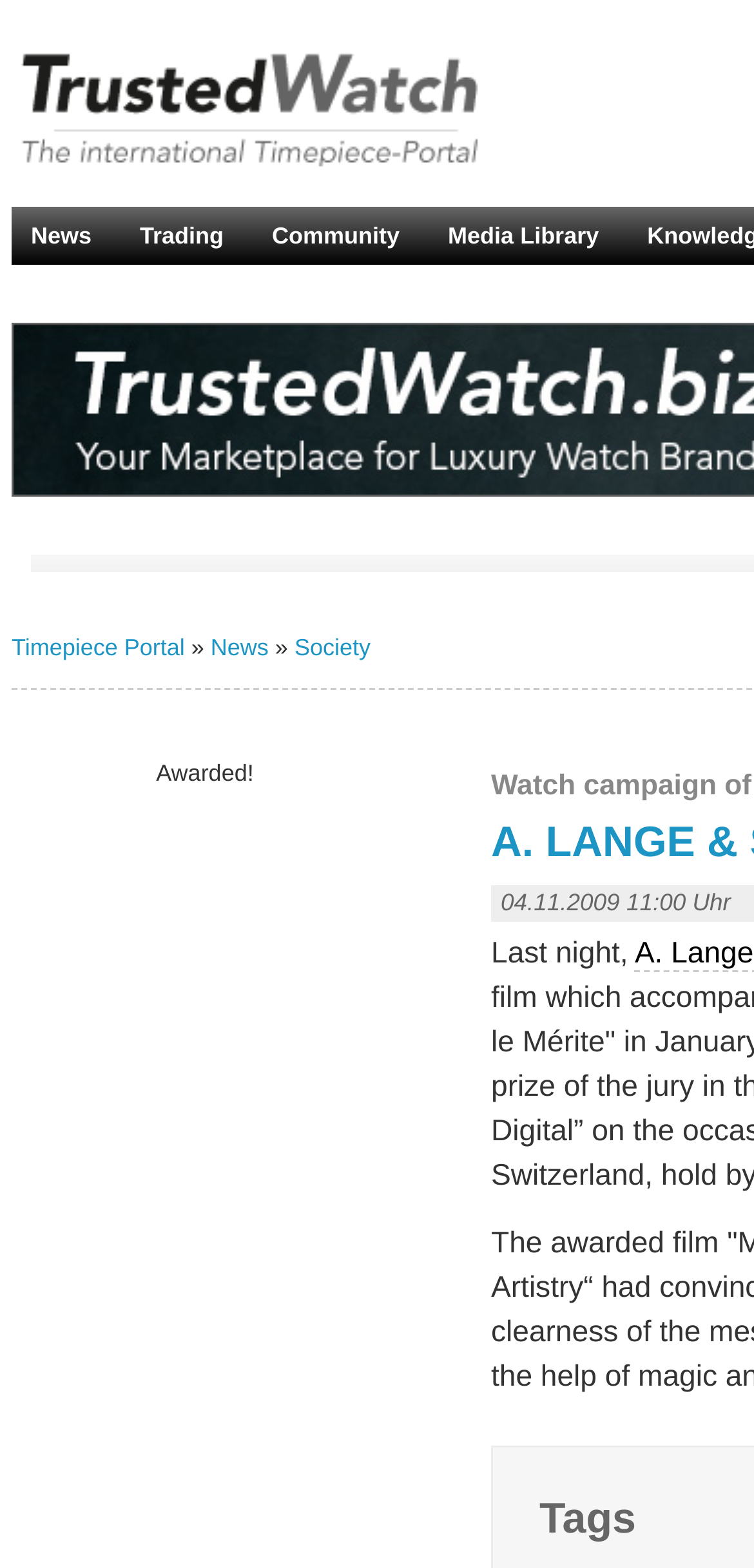How many main categories are available?
Please provide a comprehensive and detailed answer to the question.

The main categories can be found in the links 'News', 'Trading', 'Community', and 'Media Library' which are located at the top of the webpage. These links are likely to be the main categories of the webpage.